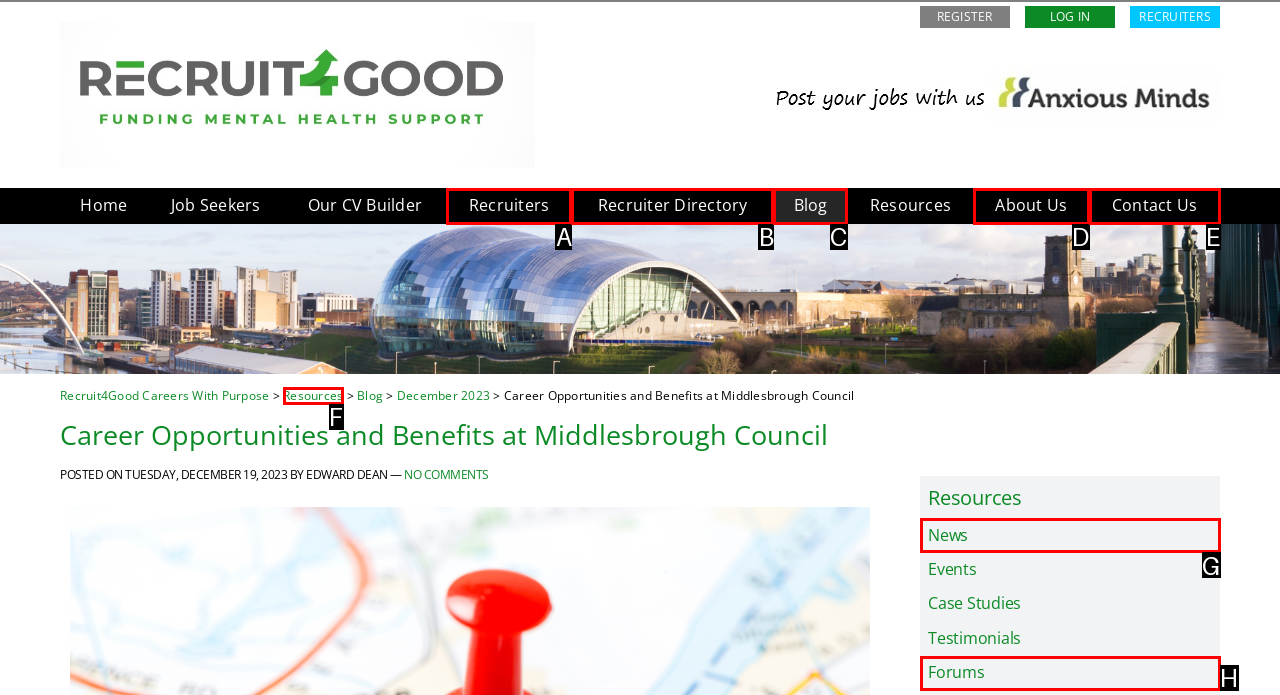From the provided choices, determine which option matches the description: Uncategorized. Respond with the letter of the correct choice directly.

None